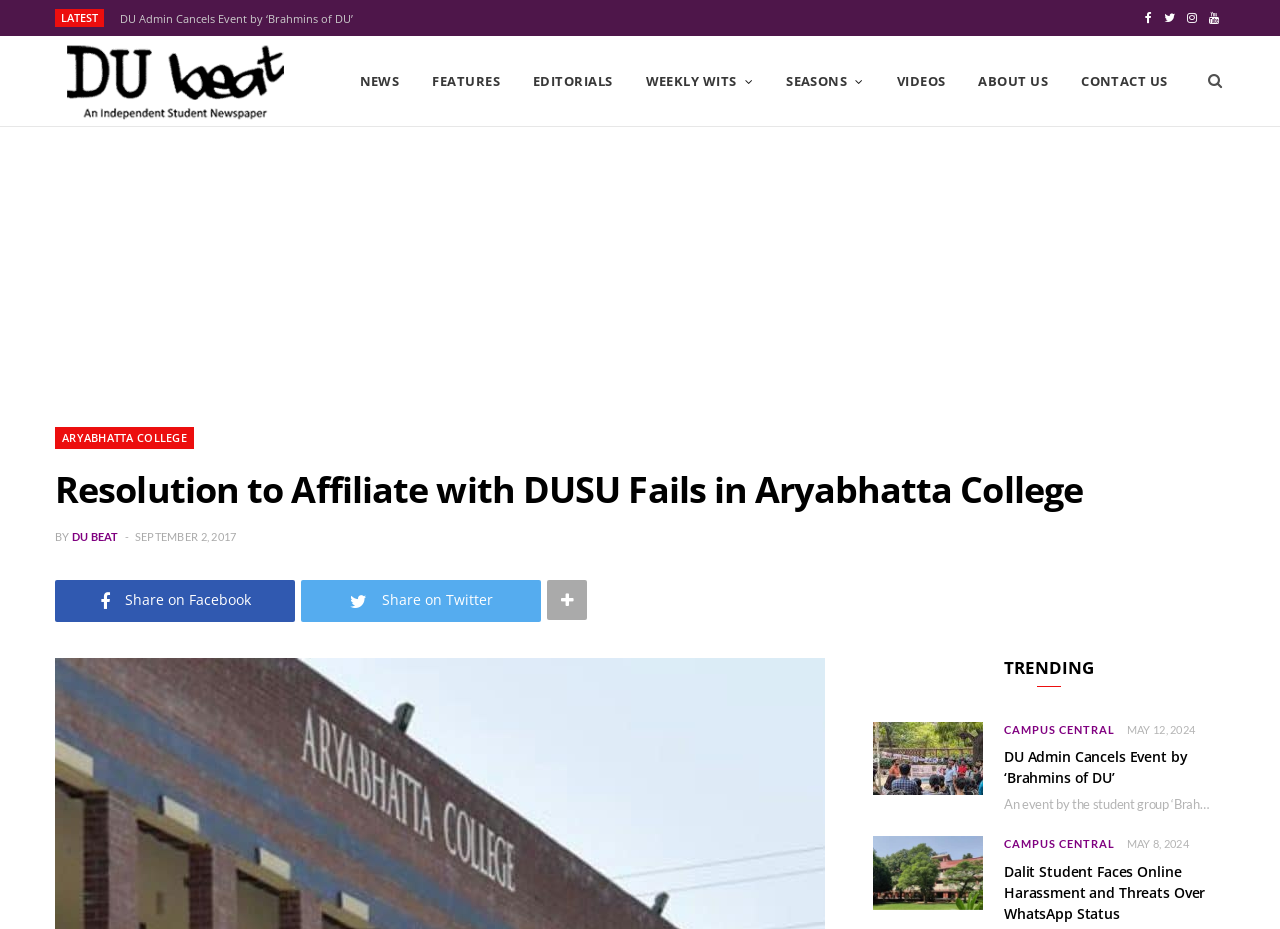What is the category of the article?
Respond to the question with a single word or phrase according to the image.

NEWS